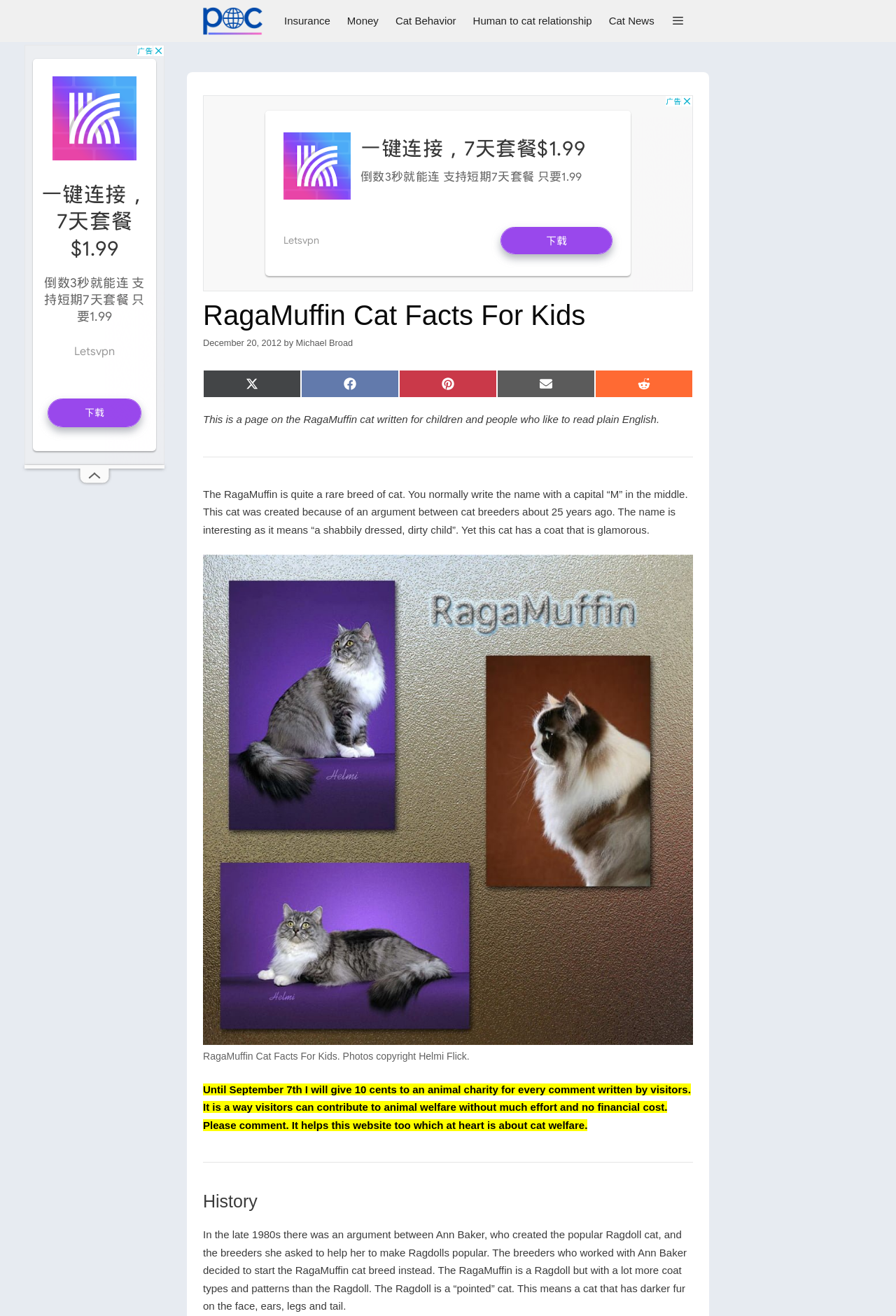What is the purpose of commenting on this webpage?
Please look at the screenshot and answer in one word or a short phrase.

To contribute to animal welfare